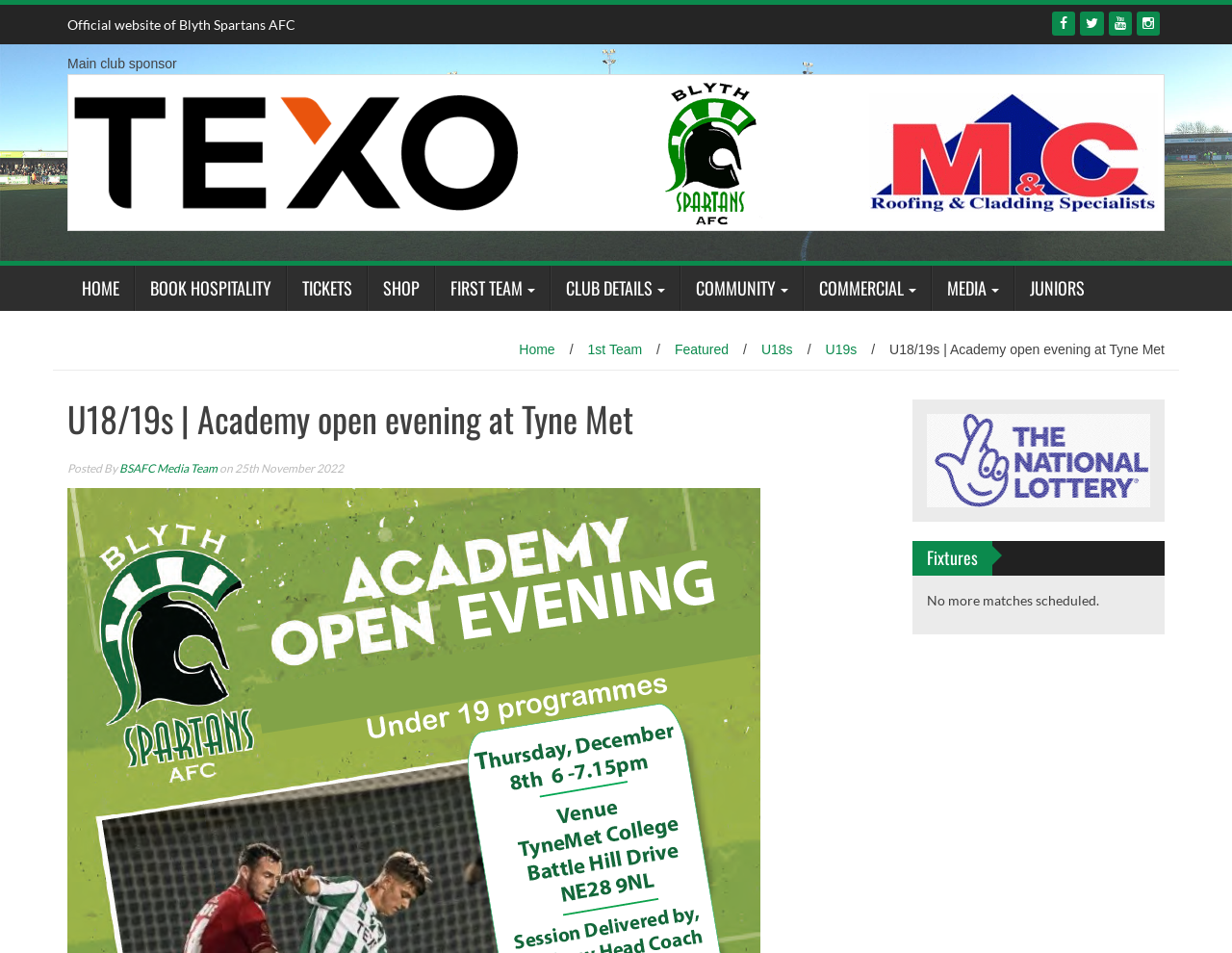Examine the image carefully and respond to the question with a detailed answer: 
What is the name of the football club?

I found the answer by looking at the top-left corner of the webpage, where it says 'Official website of Blyth Spartans AFC'.